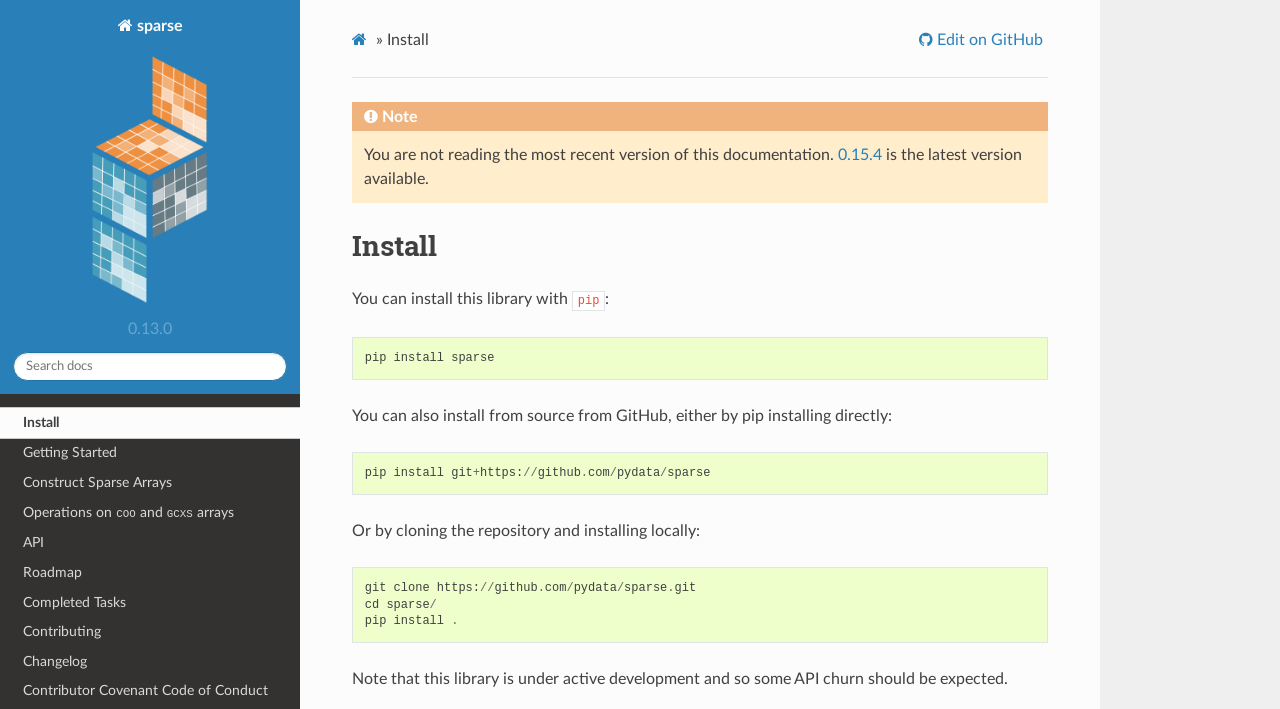Identify the bounding box coordinates of the region I need to click to complete this instruction: "View version 0.15.4".

[0.655, 0.207, 0.689, 0.23]